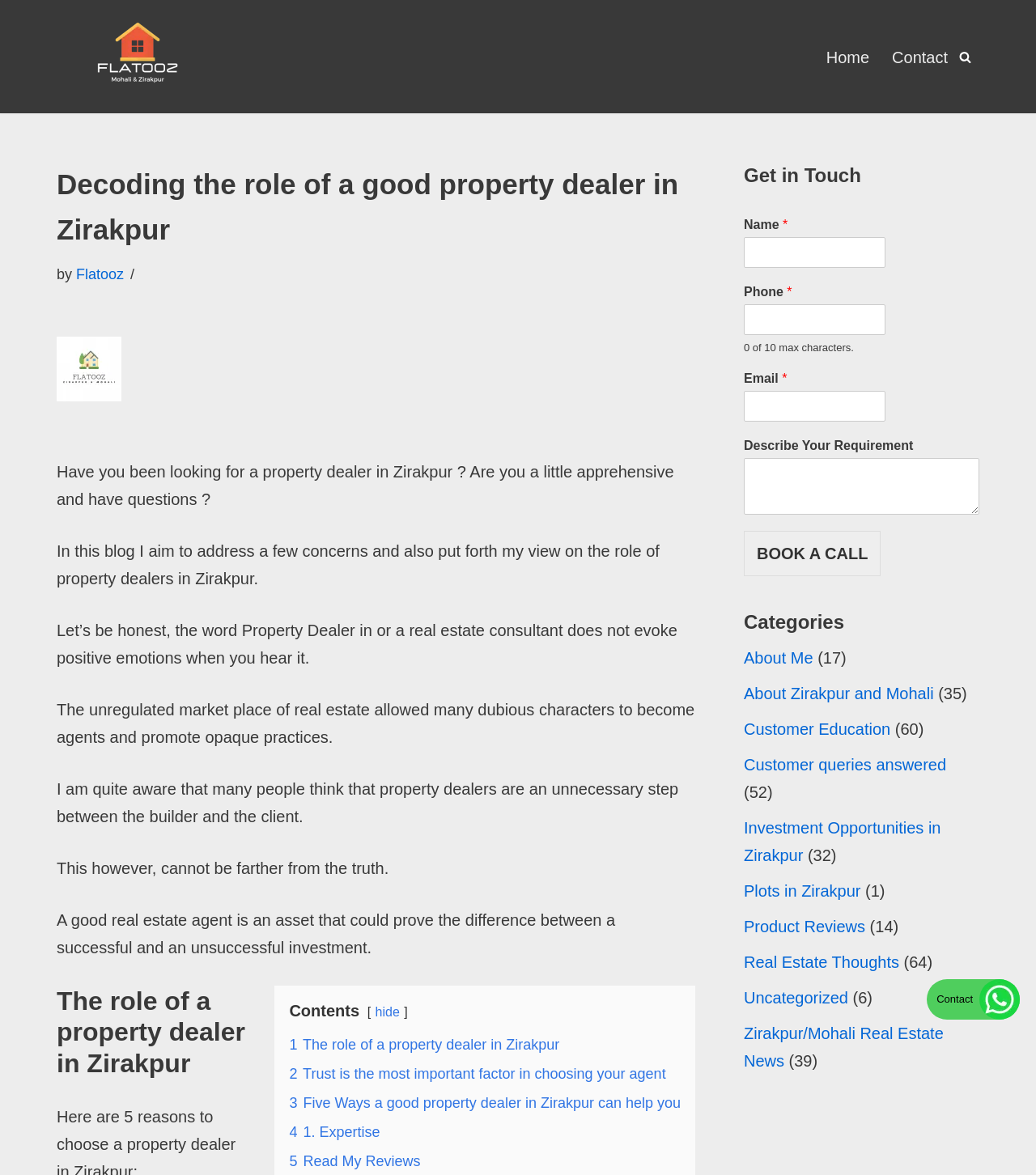Identify the bounding box coordinates for the region to click in order to carry out this instruction: "View related posts". Provide the coordinates using four float numbers between 0 and 1, formatted as [left, top, right, bottom].

None